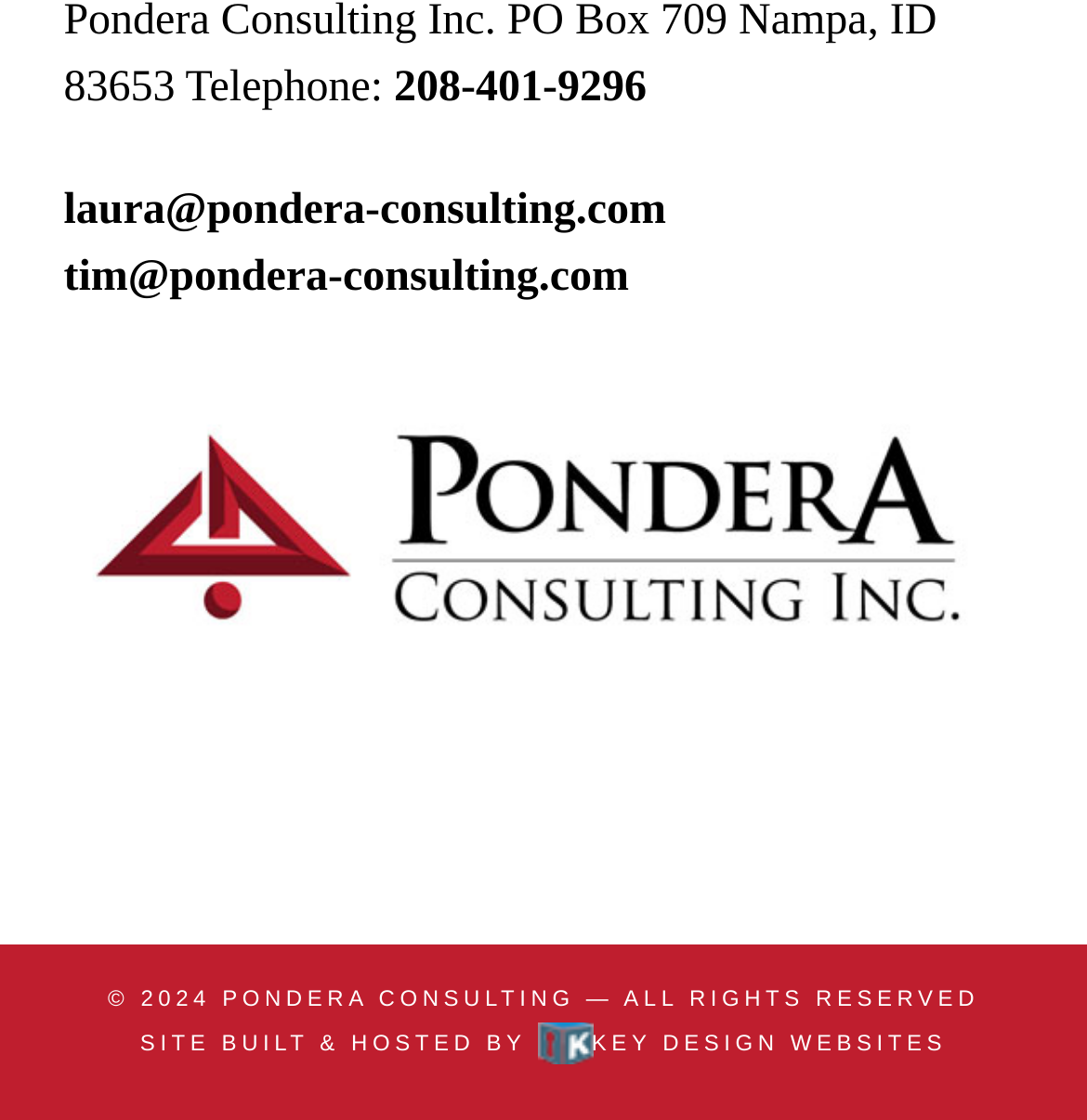What is the name of the company that built and hosted the website?
Answer the question with as much detail as you can, using the image as a reference.

I found the name of the company by looking at the bottom of the webpage, where I saw a link with the text 'SITE BUILT & HOSTED BY KEY DESIGN WEBSITES'.